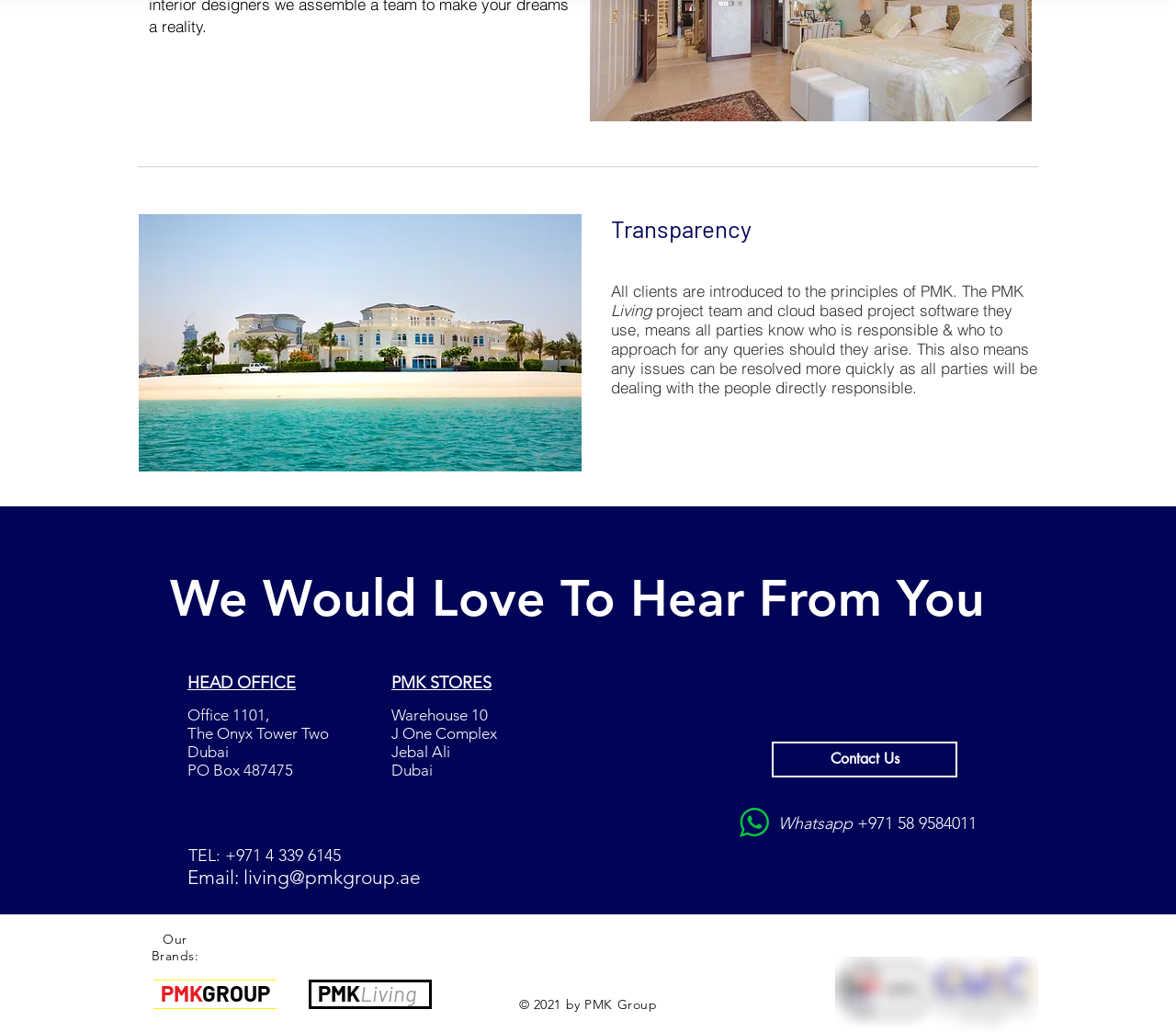What is the name of the project team software? Using the information from the screenshot, answer with a single word or phrase.

Cloud based project software